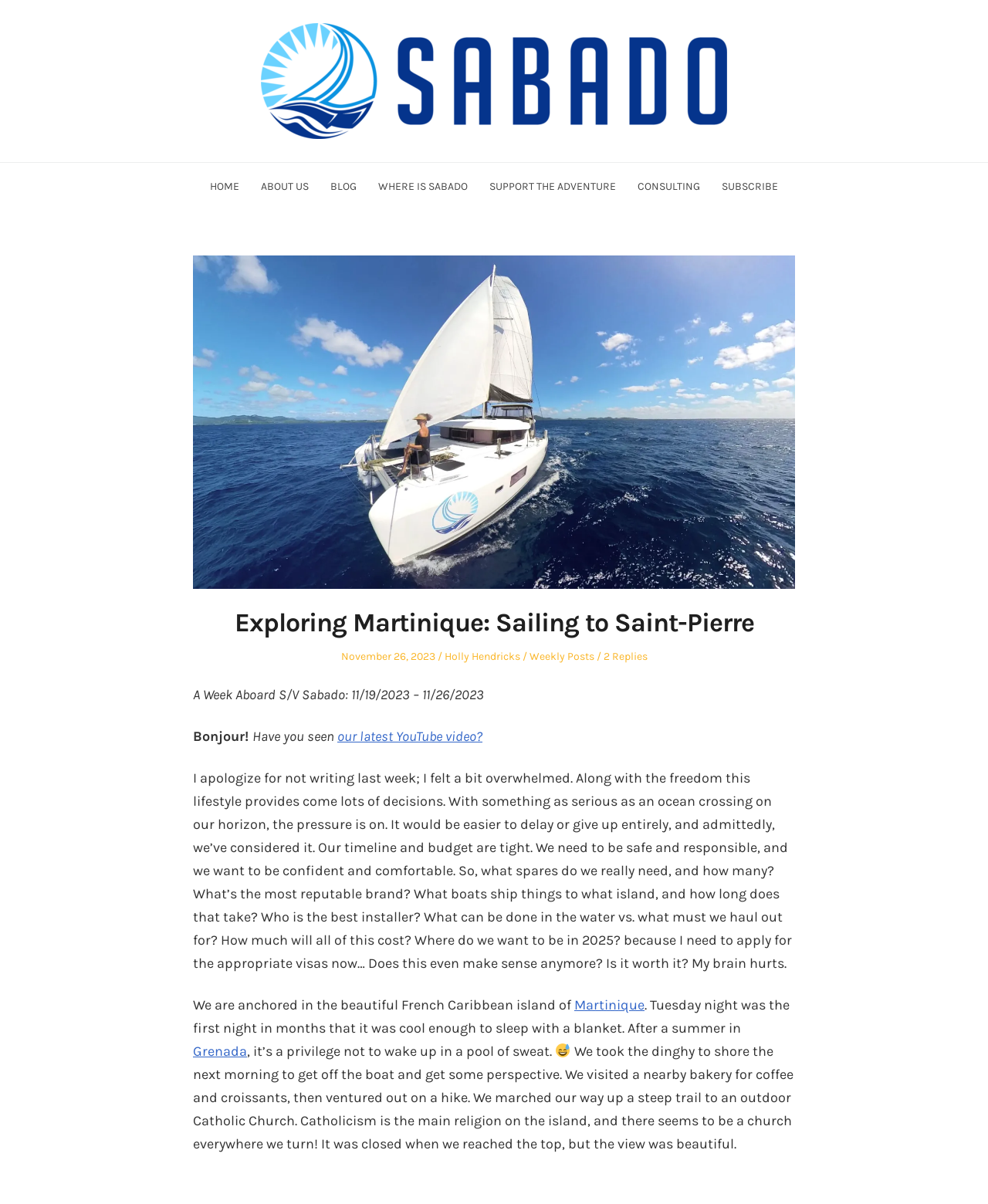Determine the bounding box coordinates of the UI element described by: "Support the Adventure".

[0.495, 0.149, 0.623, 0.16]